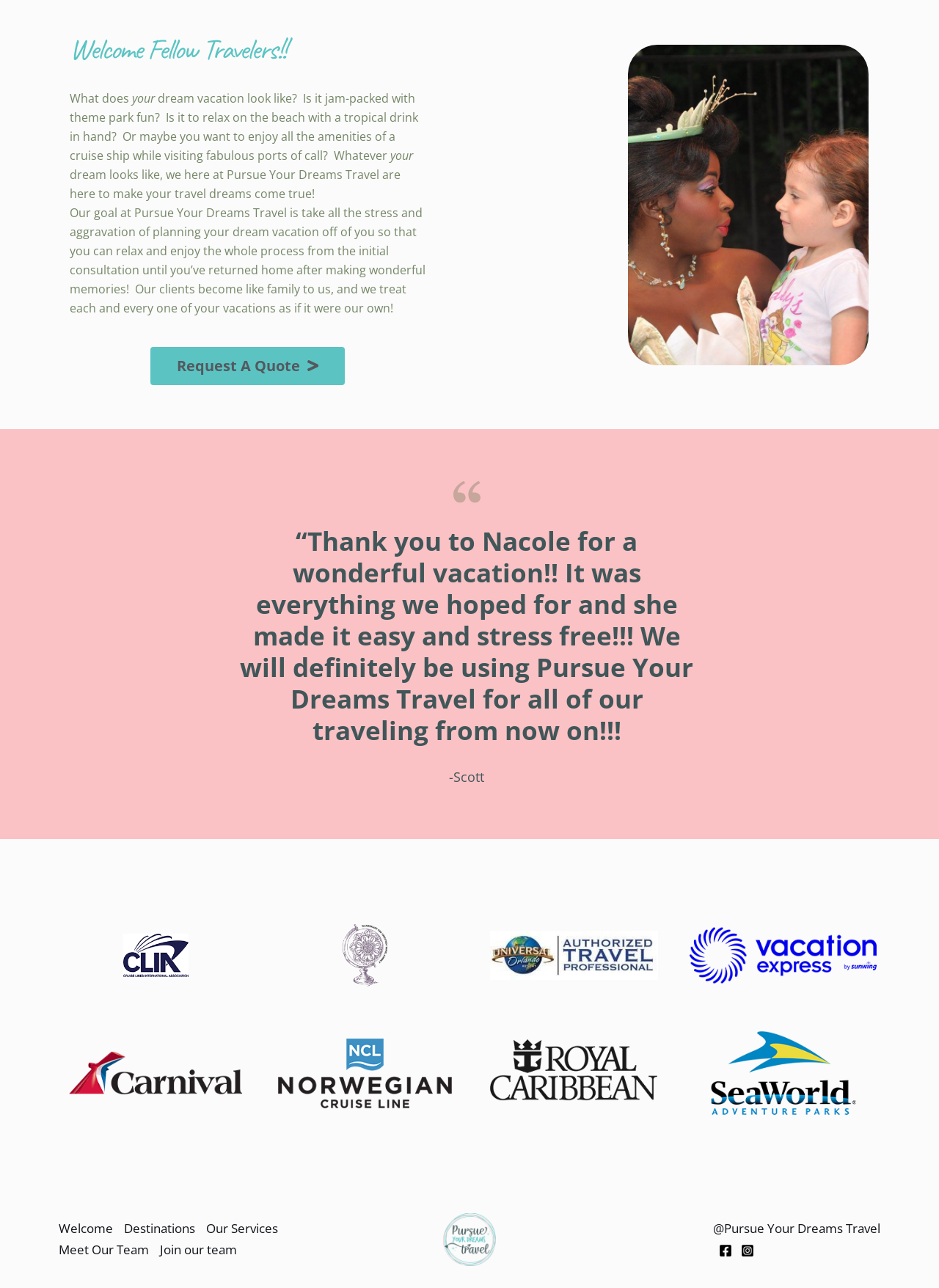Given the following UI element description: "Welcome", find the bounding box coordinates in the webpage screenshot.

[0.062, 0.946, 0.132, 0.962]